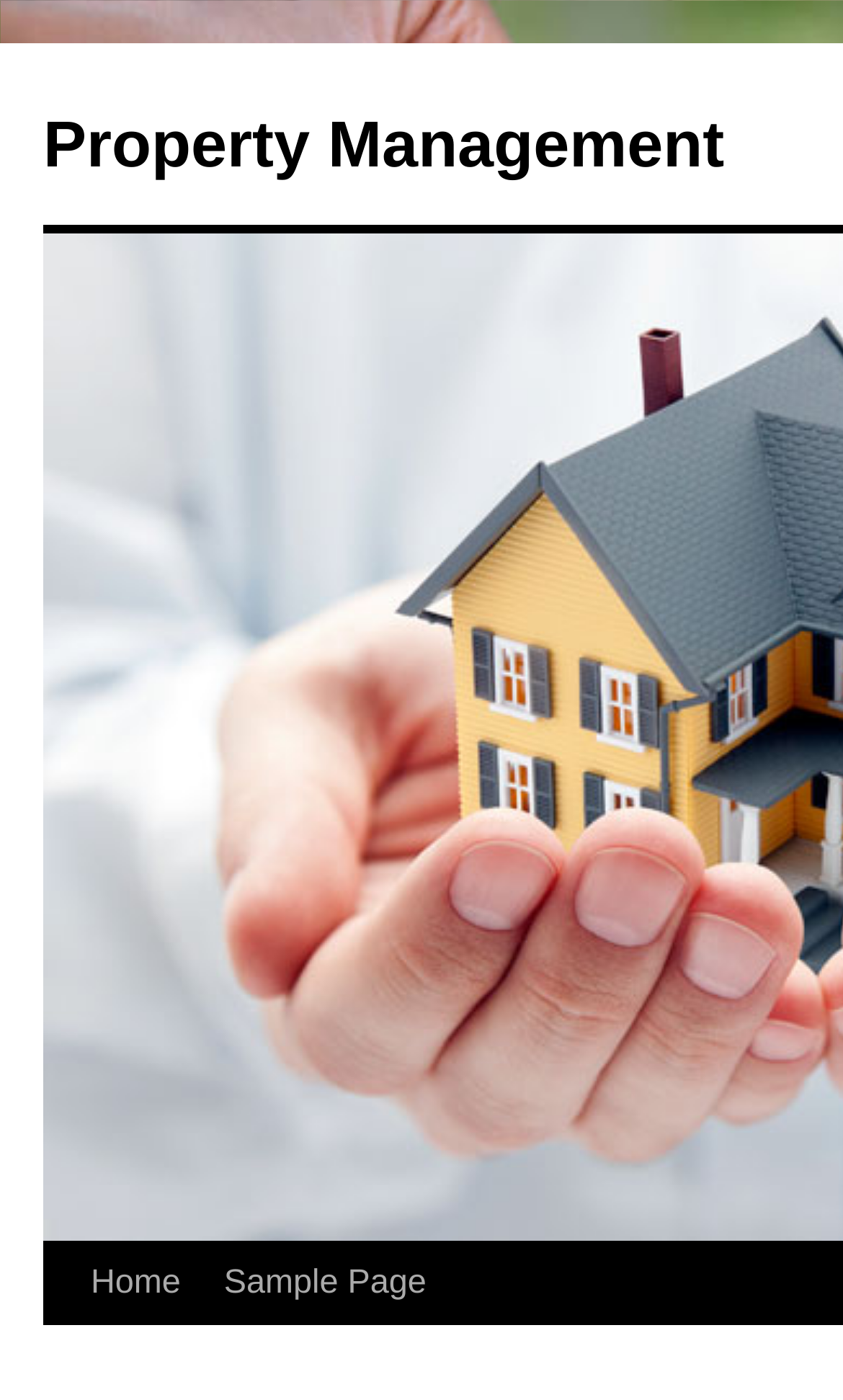Please identify the primary heading on the webpage and return its text.

Real Estate Articles From AMAZINES.COM Web page 2